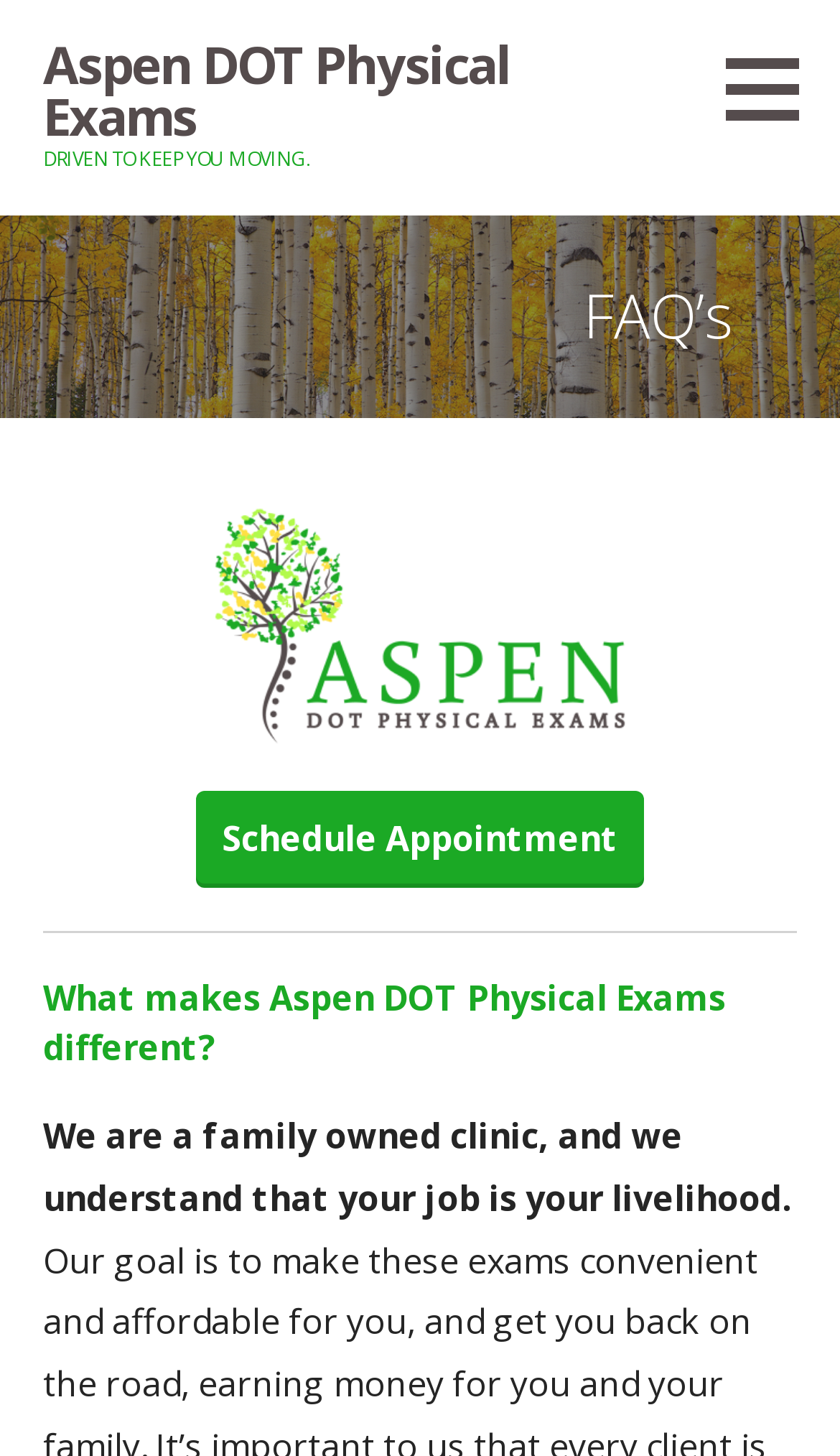Determine the bounding box for the HTML element described here: "Schedule Appointment". The coordinates should be given as [left, top, right, bottom] with each number being a float between 0 and 1.

[0.233, 0.544, 0.767, 0.61]